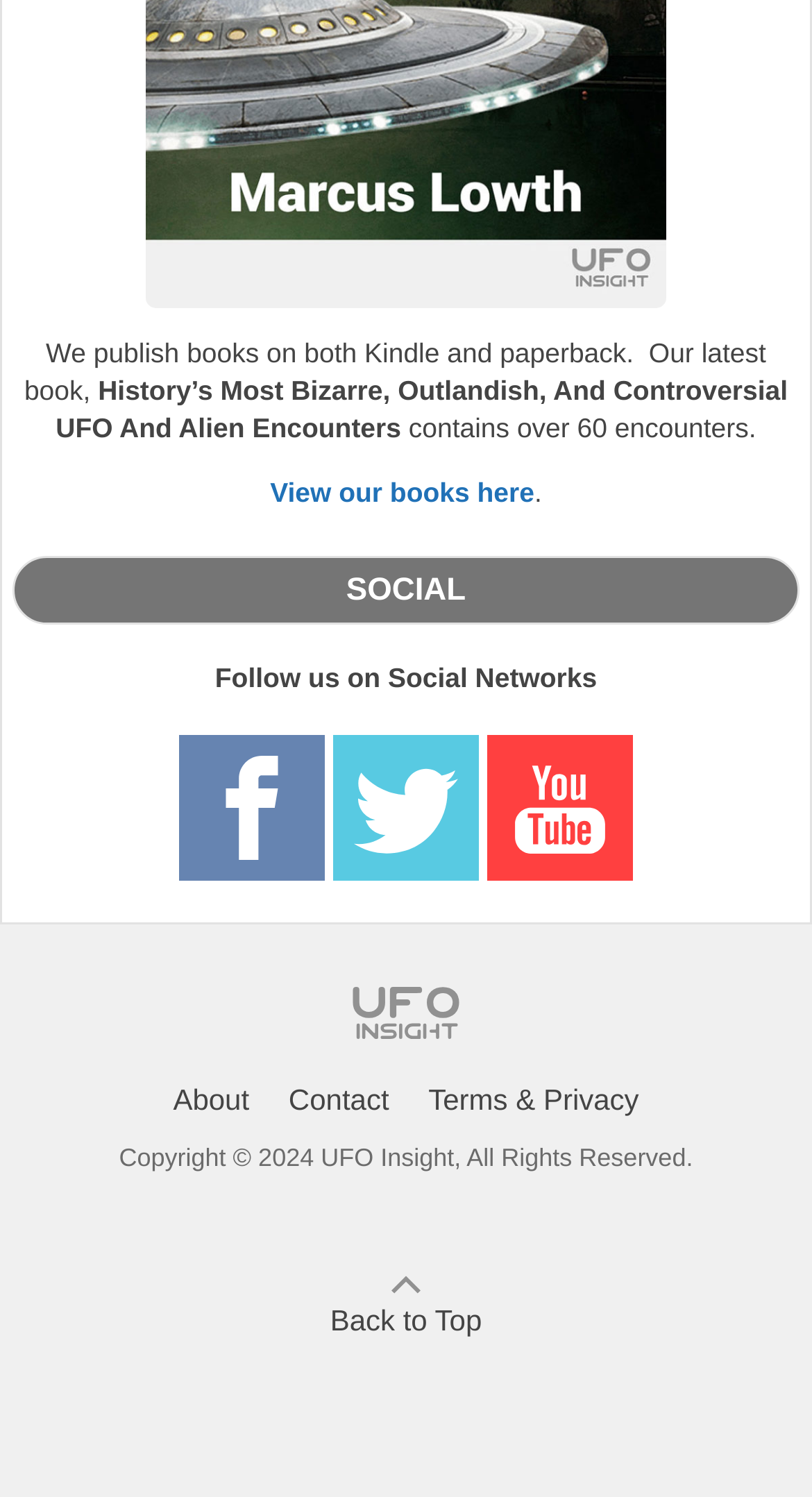What is the copyright year of this website?
Refer to the image and give a detailed response to the question.

I found the copyright year of this website by looking at the StaticText element with the text 'Copyright © 2024 UFO Insight, All Rights Reserved.' which is located near the bottom of the webpage, indicating it's a footer element.